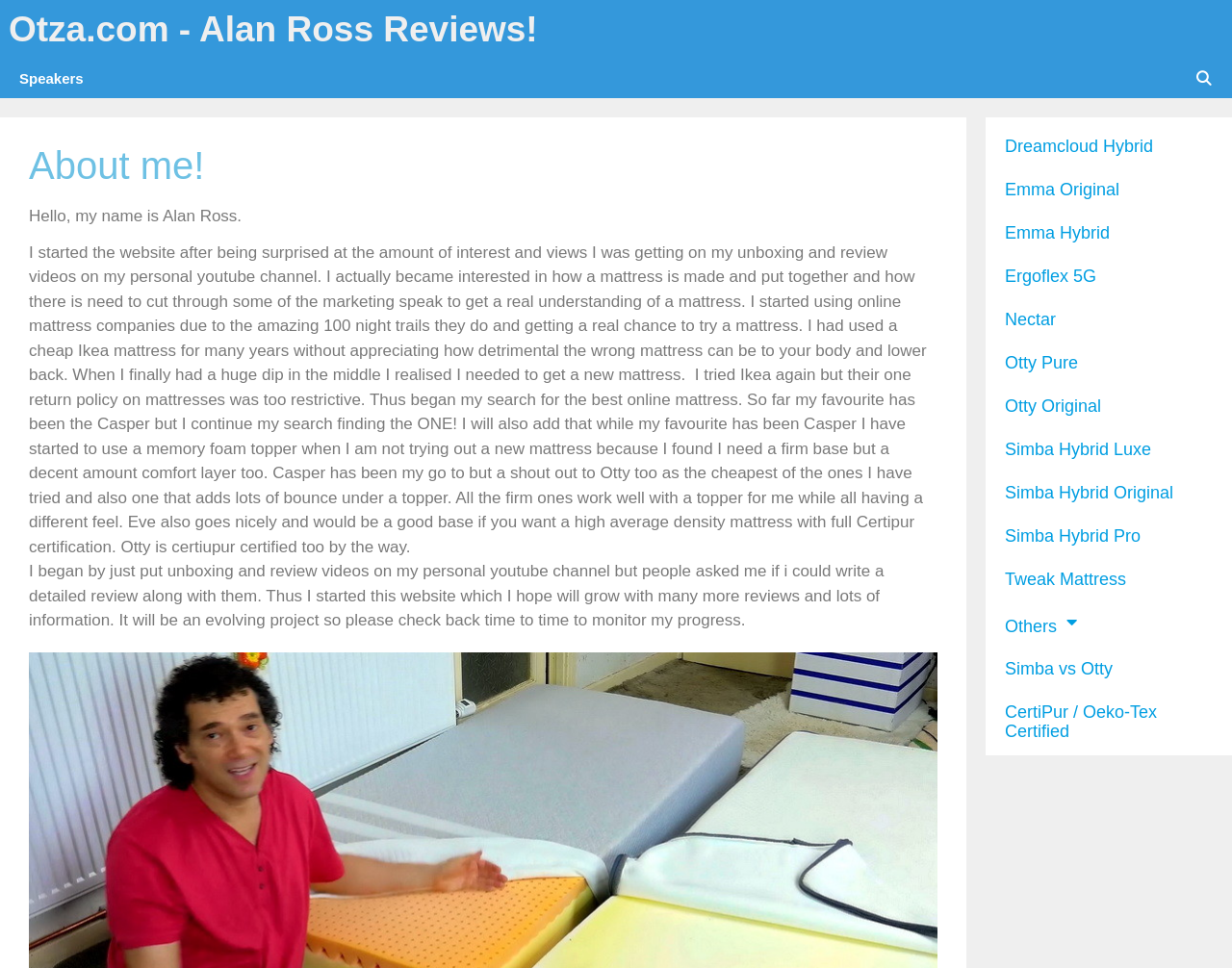Summarize the webpage comprehensively, mentioning all visible components.

This webpage is about Alan Ross, the creator of otza.com, and his personal story of why he started the website. At the top of the page, there is a banner with a link to "Otza.com - Alan Ross Reviews!" on the left side. Below the banner, there is a navigation menu with two links: "Speakers" on the left and "Open Search Bar" on the right.

The main content of the page is divided into three sections. The first section has a heading "About me!" and a brief introduction to Alan Ross, stating his name and the purpose of the website. Below the introduction, there is a long paragraph of text that tells the story of how Alan Ross became interested in reviewing mattresses and started his website. The text describes his personal experience with using online mattress companies, trying out different mattresses, and eventually finding his favorite, the Casper mattress.

The third section of the main content continues the story, explaining how Alan Ross began by creating unboxing and review videos on his personal YouTube channel and eventually started this website to provide detailed reviews and information. The text concludes by inviting readers to check back on the website for updates and progress.

Overall, the webpage has a simple layout with a clear focus on telling Alan Ross's personal story and introducing his website.